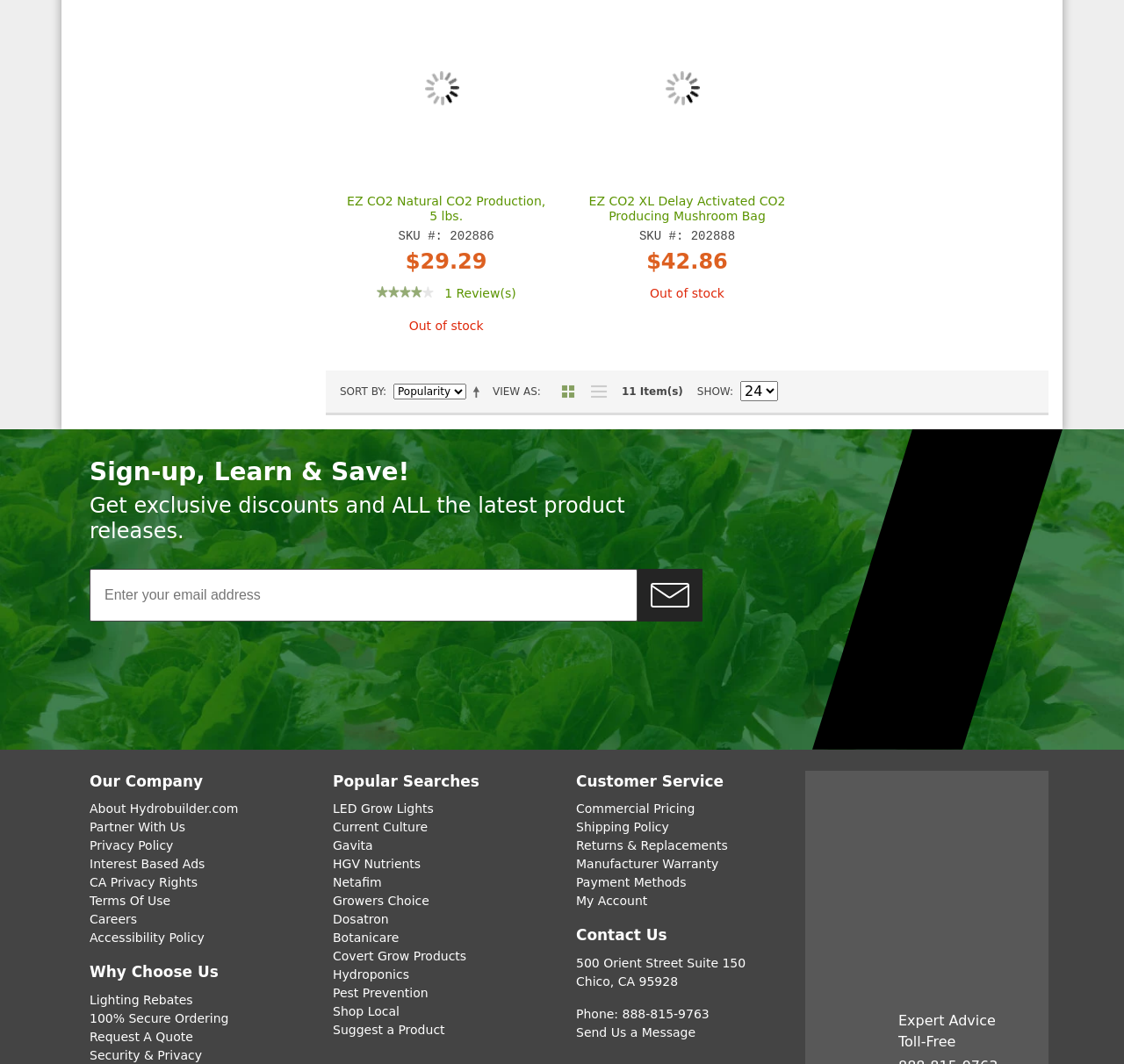Predict the bounding box of the UI element based on this description: "Botanicare".

[0.296, 0.875, 0.355, 0.888]